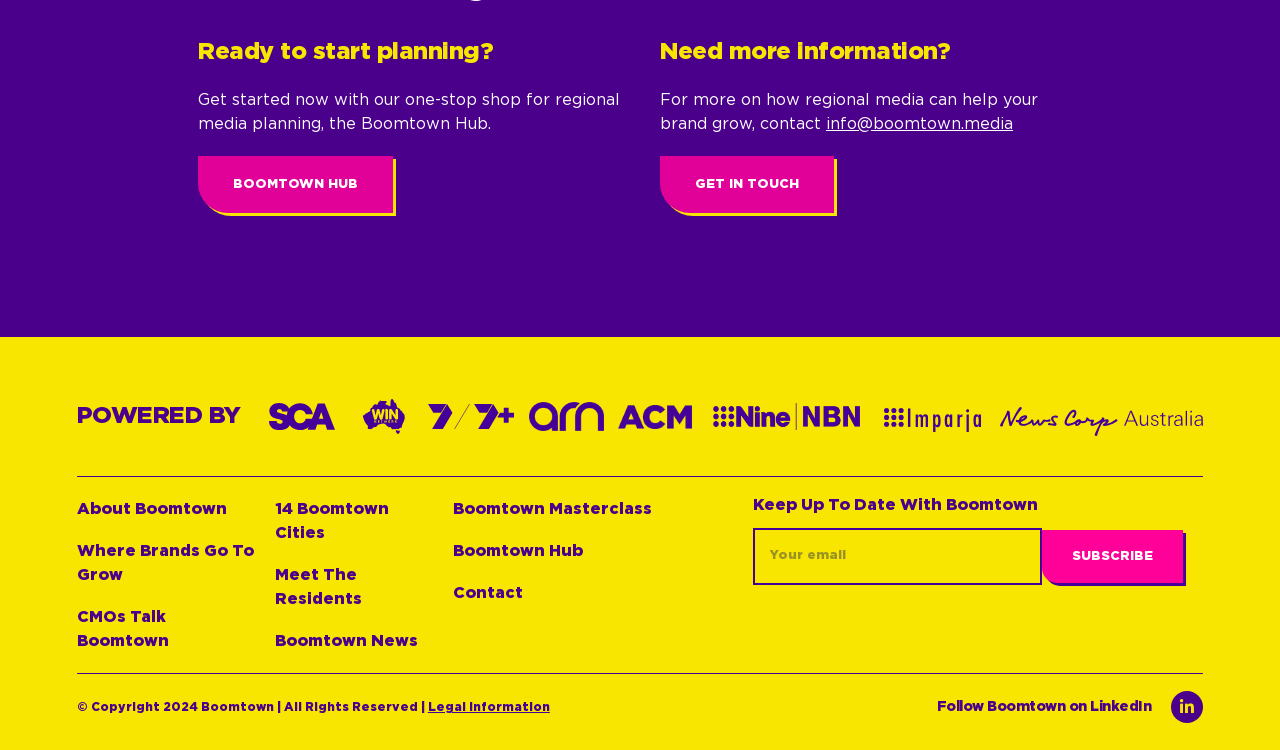Please provide a short answer using a single word or phrase for the question:
How can I get in touch with Boomtown?

info@boomtown.media or GET IN TOUCH